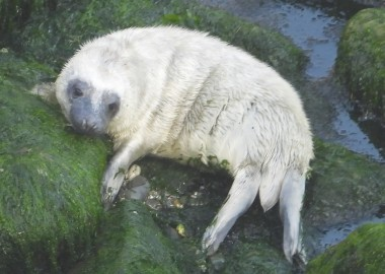Using a single word or phrase, answer the following question: 
What do seal pups rely on to survive?

Blubber reserves